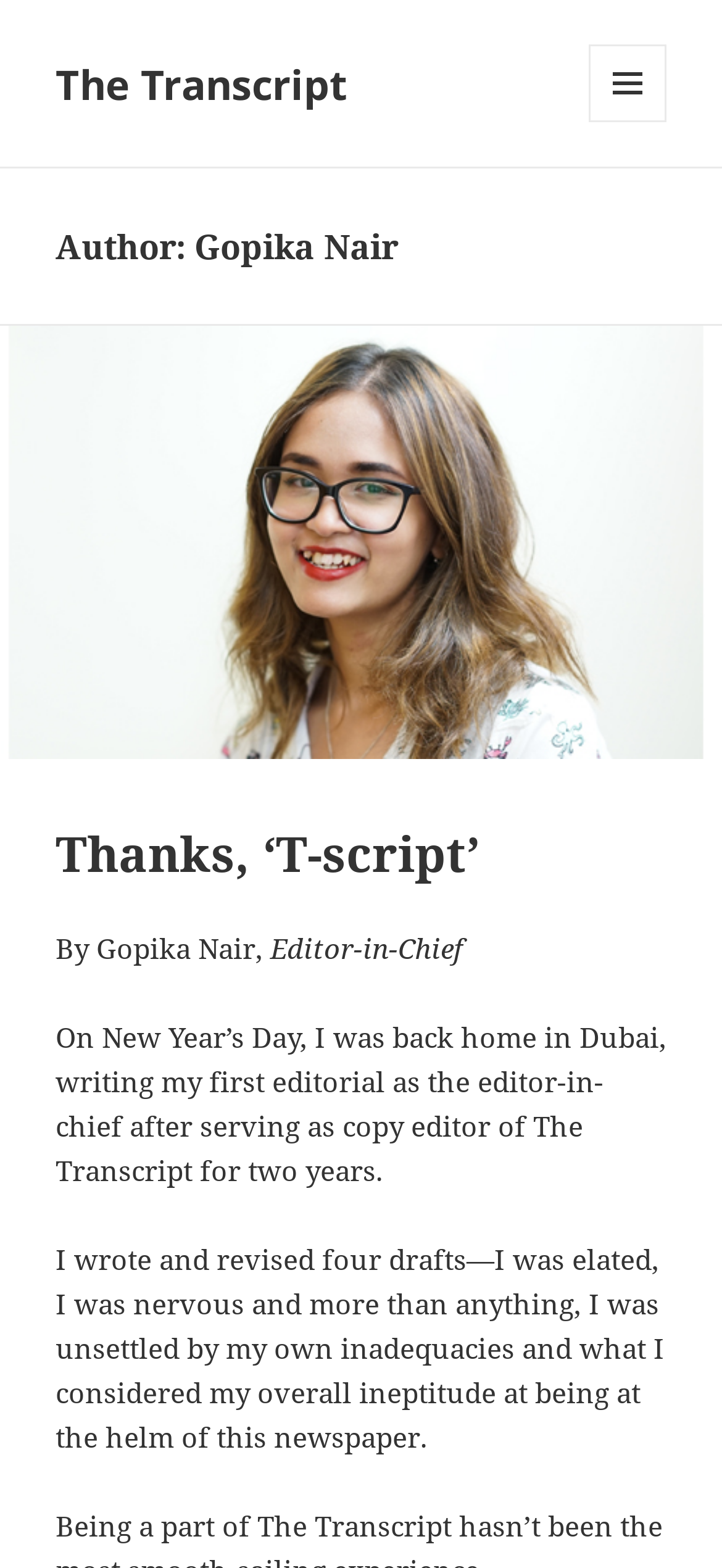Using the provided element description "Menu and widgets", determine the bounding box coordinates of the UI element.

[0.815, 0.028, 0.923, 0.078]